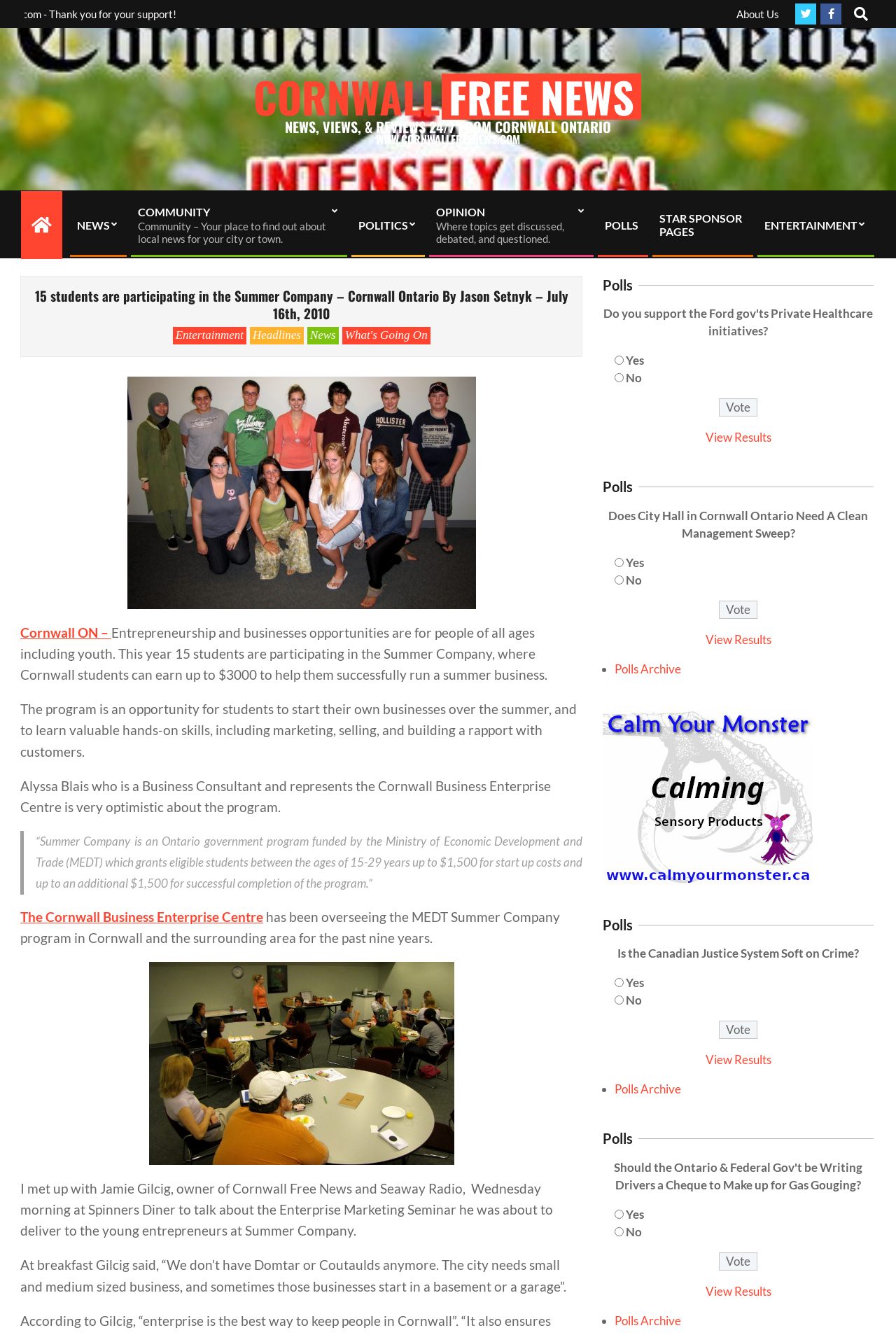What is the name of the diner where Jamie Gilcig met to talk about the Enterprise Marketing Seminar?
Refer to the image and give a detailed answer to the question.

I found this information in the paragraph section of the webpage, where it says 'I met up with Jamie Gilcig, owner of Cornwall Free News and Seaway Radio, Wednesday morning at Spinners Diner to talk about the Enterprise Marketing Seminar he was about to deliver to the young entrepreneurs at Summer Company.'